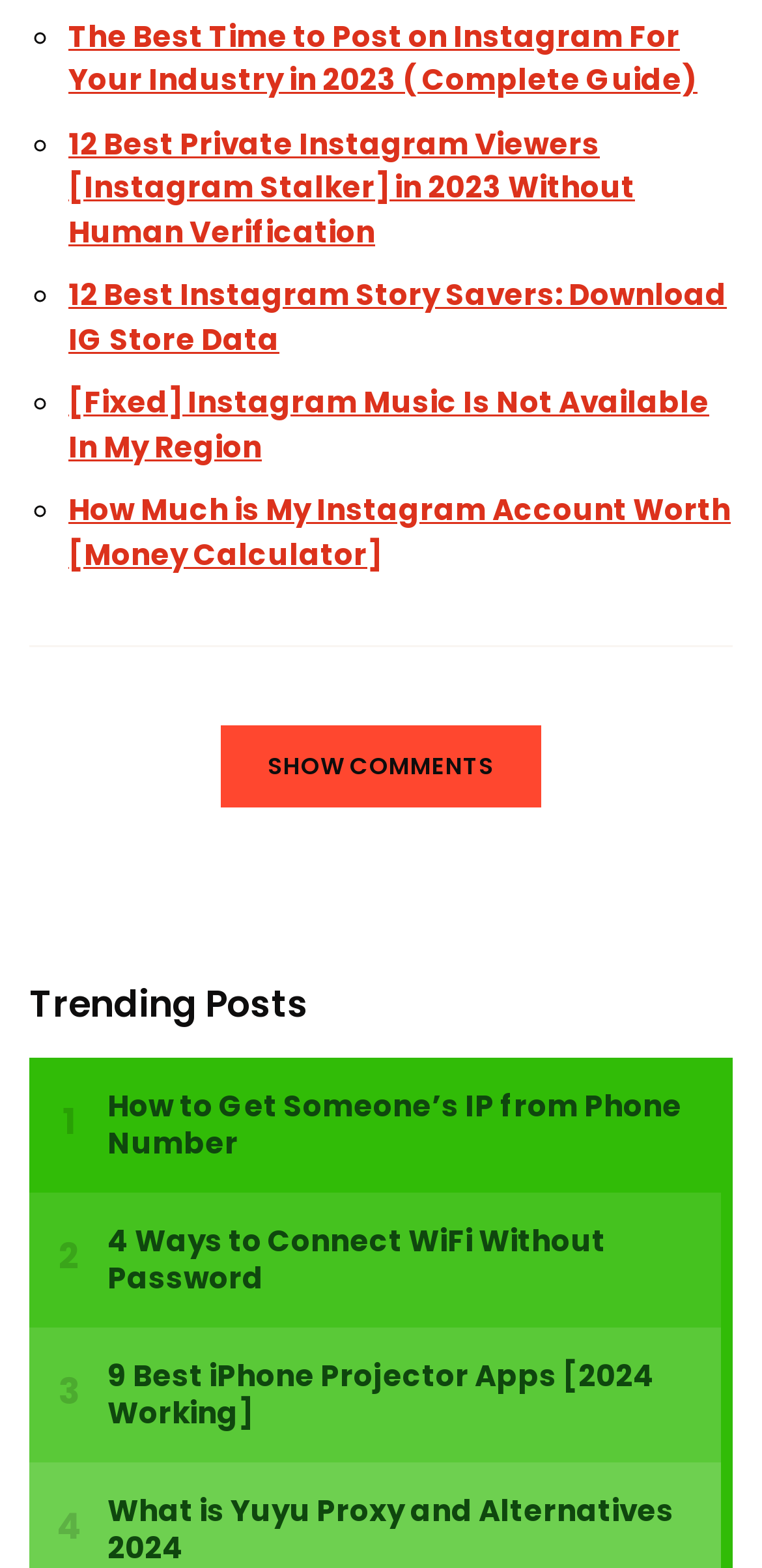Show the bounding box coordinates of the element that should be clicked to complete the task: "Click on the link to learn about the best time to post on Instagram".

[0.09, 0.009, 0.915, 0.064]